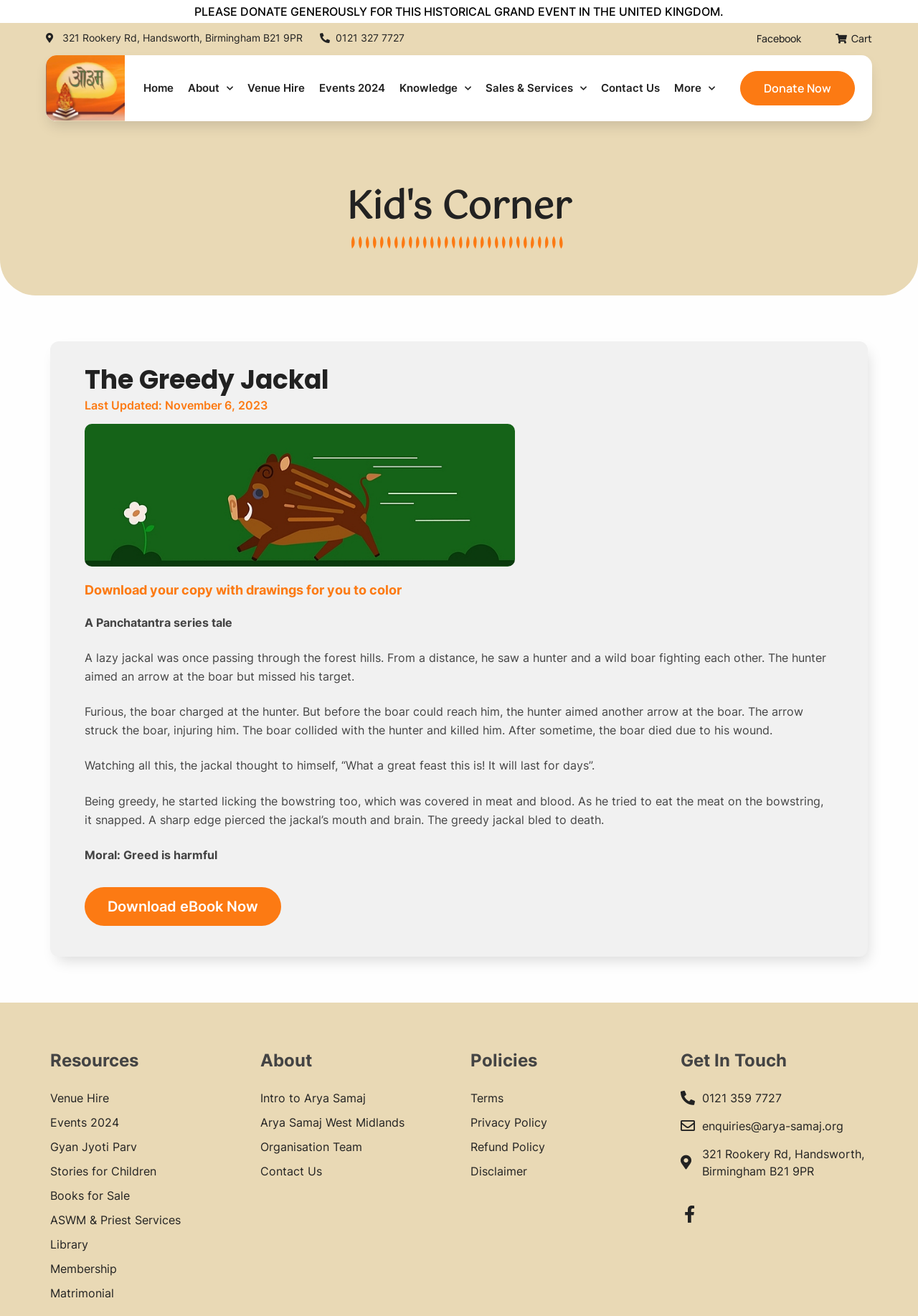Identify and extract the heading text of the webpage.

The Greedy Jackal